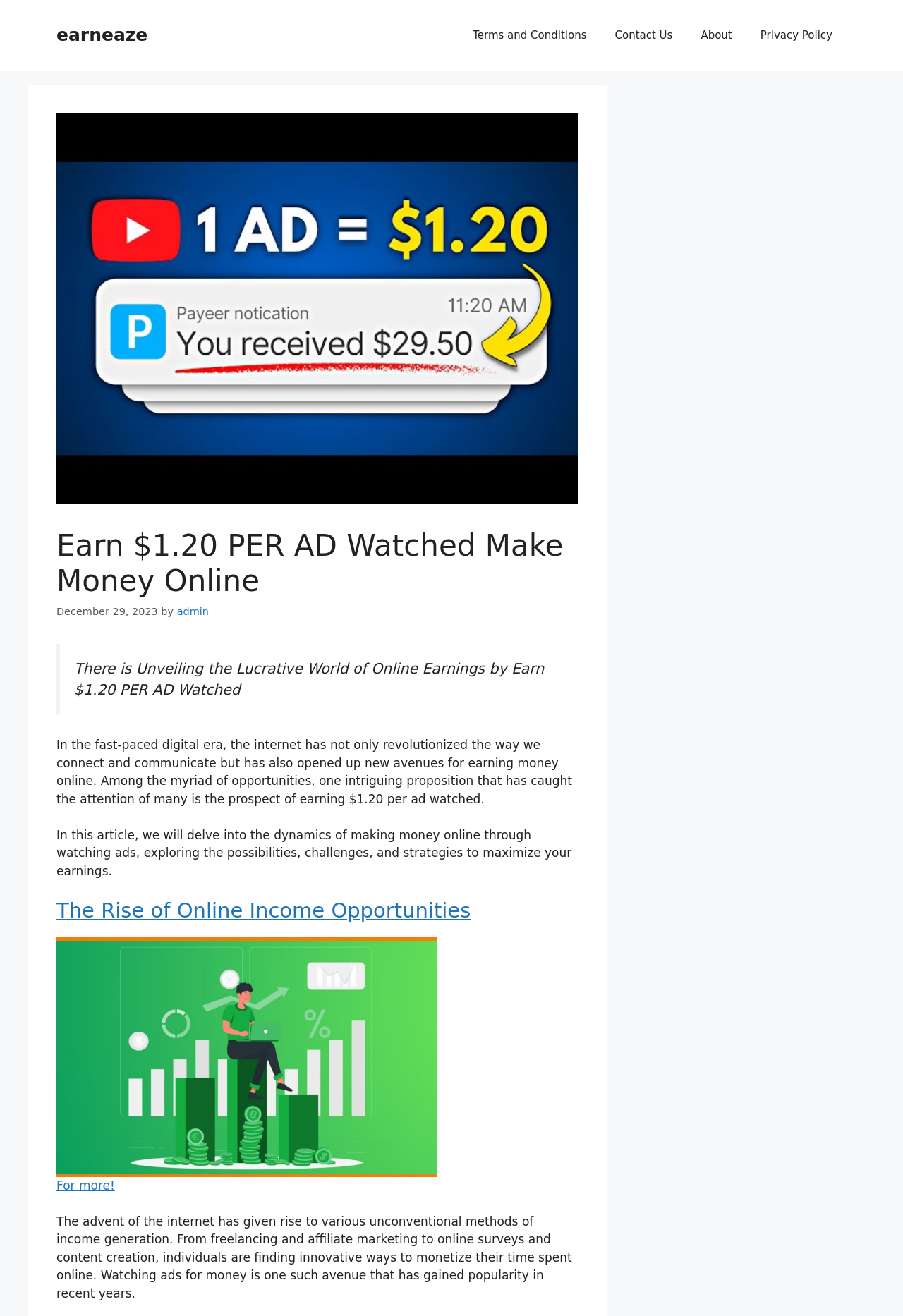Please determine the bounding box coordinates of the section I need to click to accomplish this instruction: "Click the 'Terms and Conditions' link".

[0.508, 0.011, 0.665, 0.043]